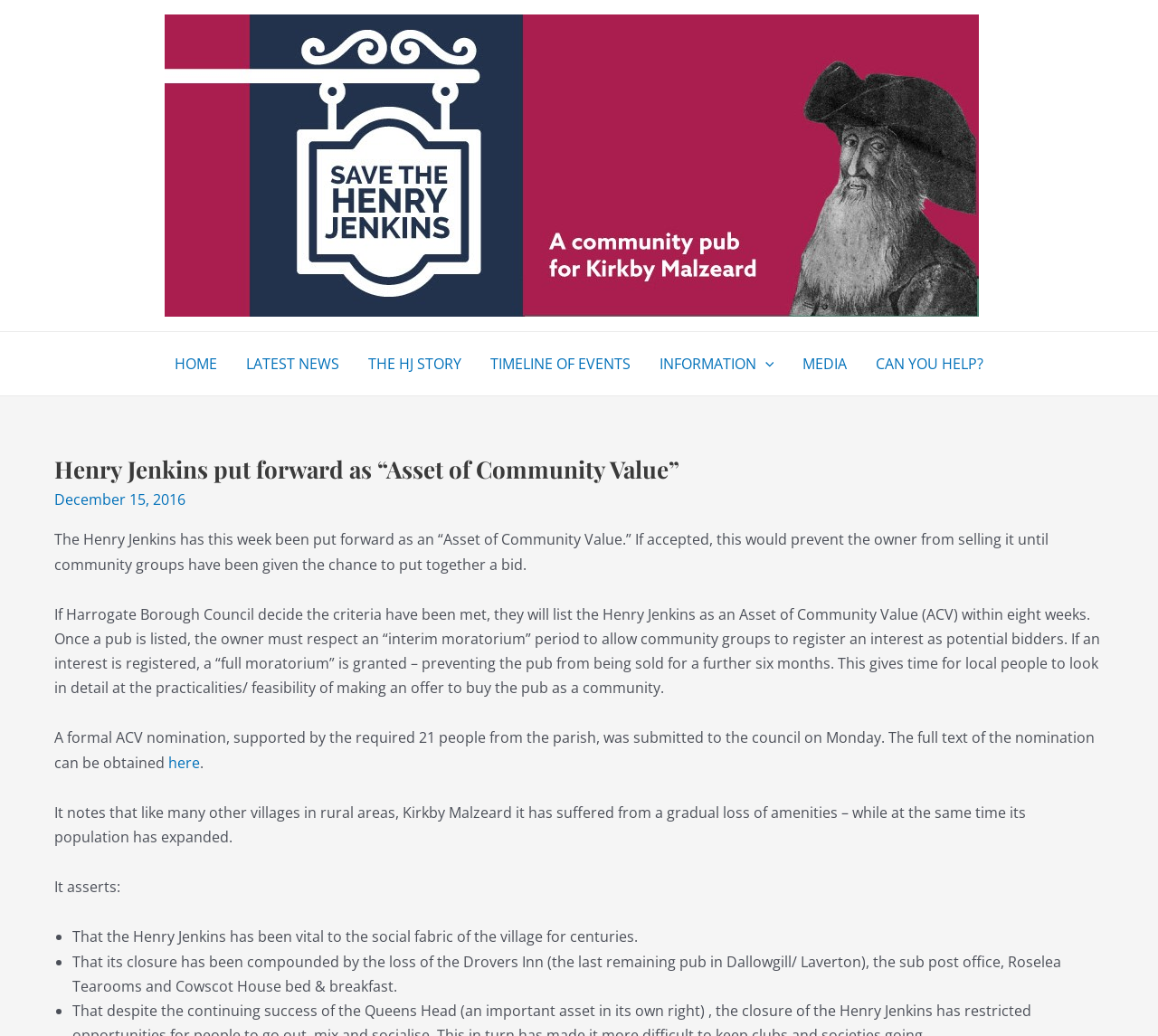Identify the bounding box coordinates for the UI element that matches this description: "LATEST NEWS".

[0.2, 0.321, 0.305, 0.382]